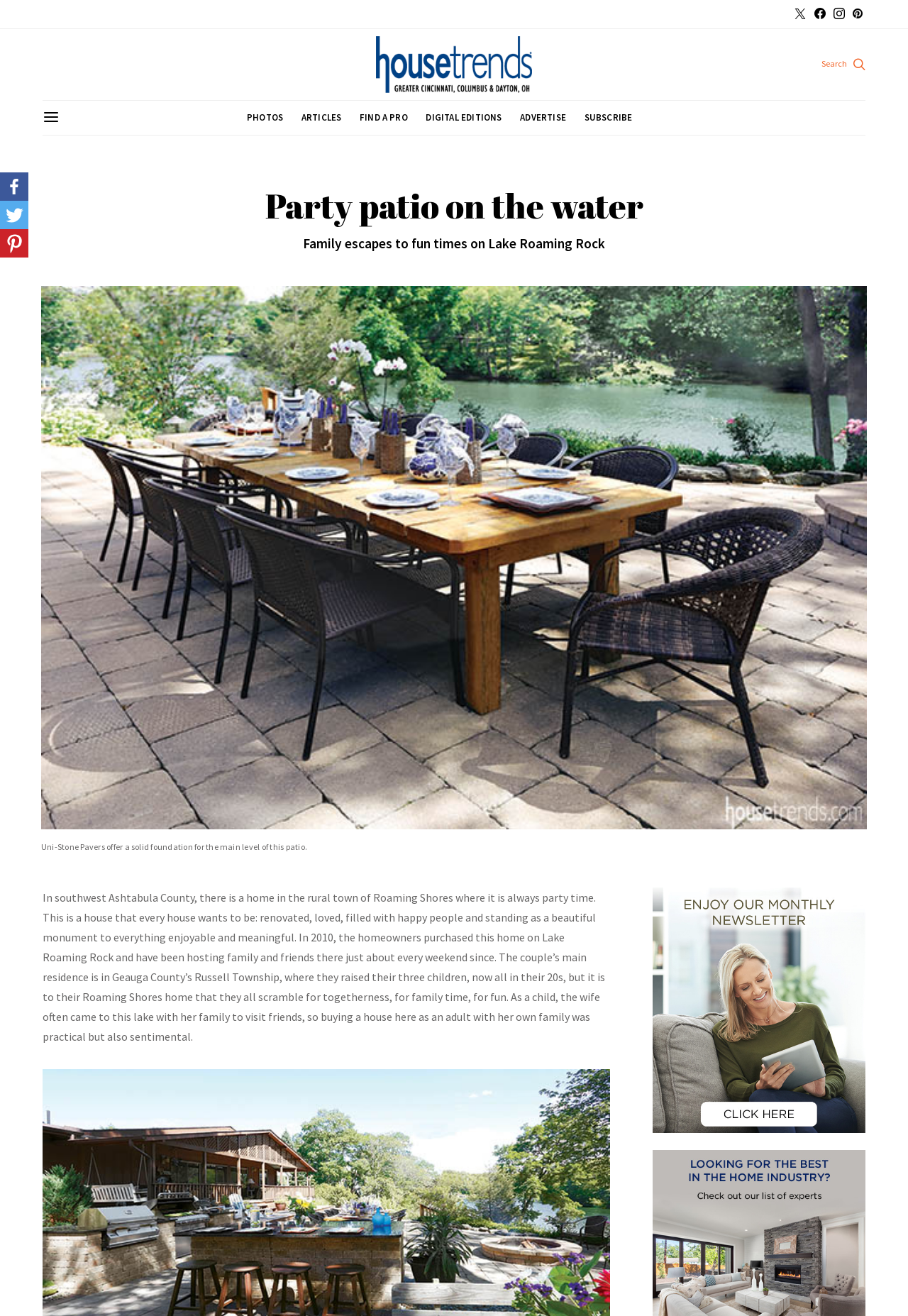Can you pinpoint the bounding box coordinates for the clickable element required for this instruction: "Search on the website"? The coordinates should be four float numbers between 0 and 1, i.e., [left, top, right, bottom].

[0.939, 0.043, 0.981, 0.055]